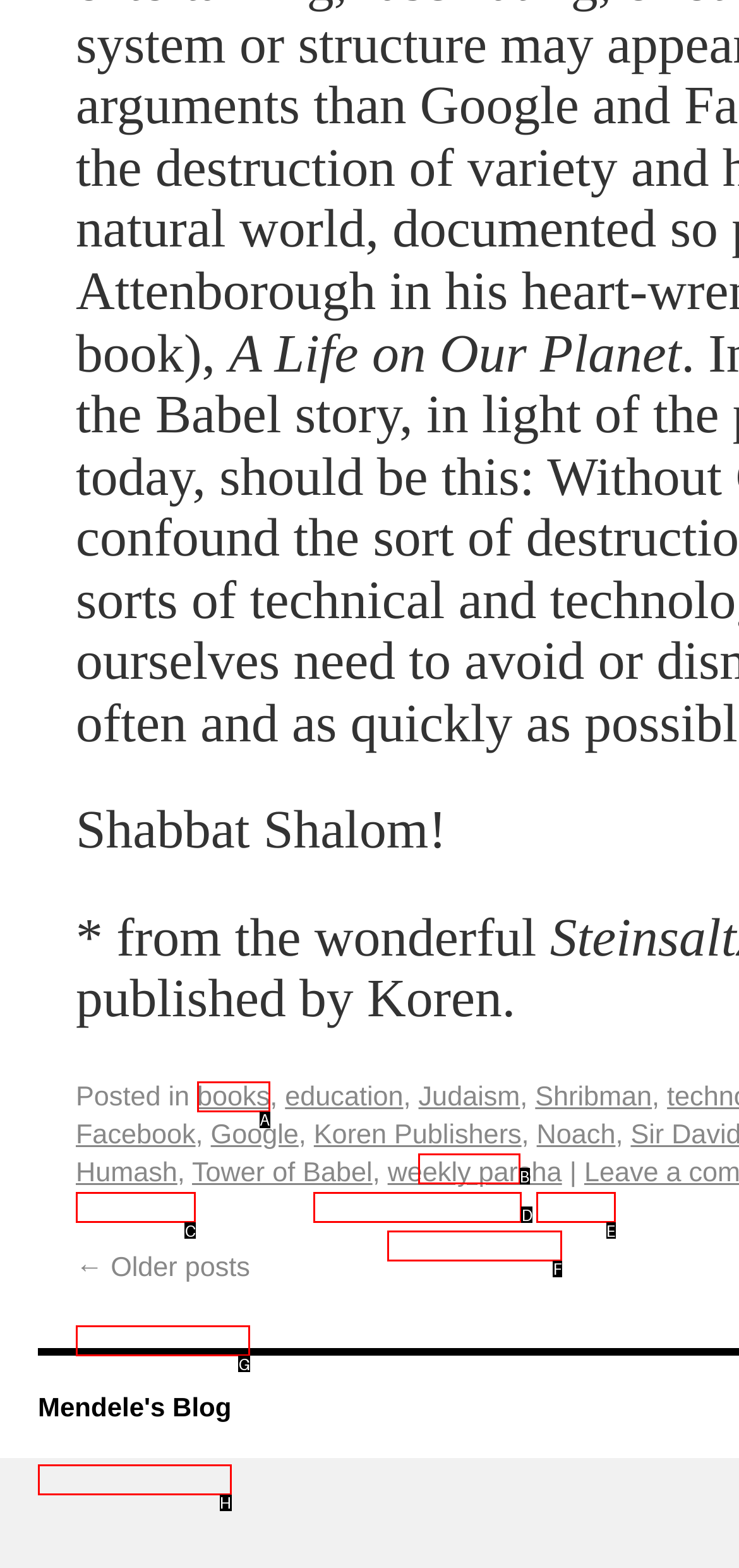Find the correct option to complete this instruction: Click on 'books'. Reply with the corresponding letter.

A